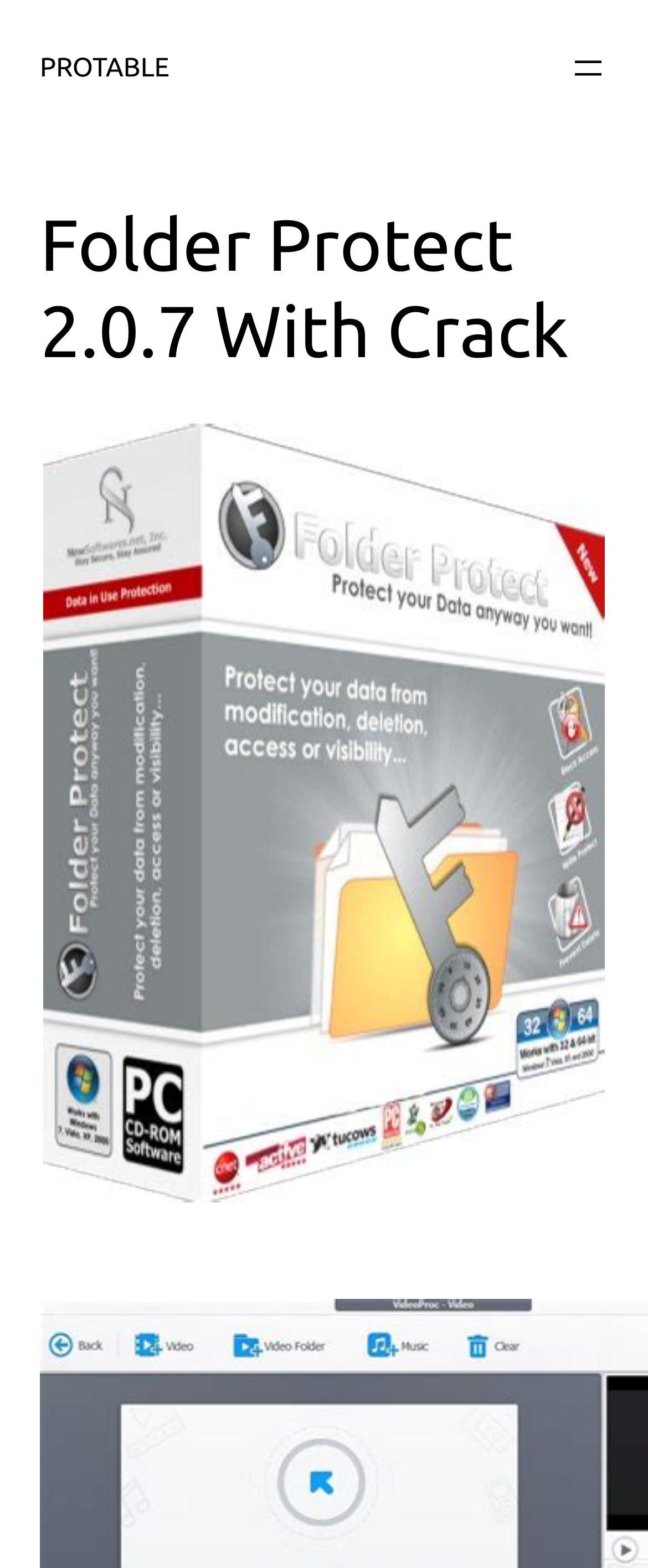Determine the bounding box coordinates for the UI element with the following description: "03 544 5361". The coordinates should be four float numbers between 0 and 1, represented as [left, top, right, bottom].

None